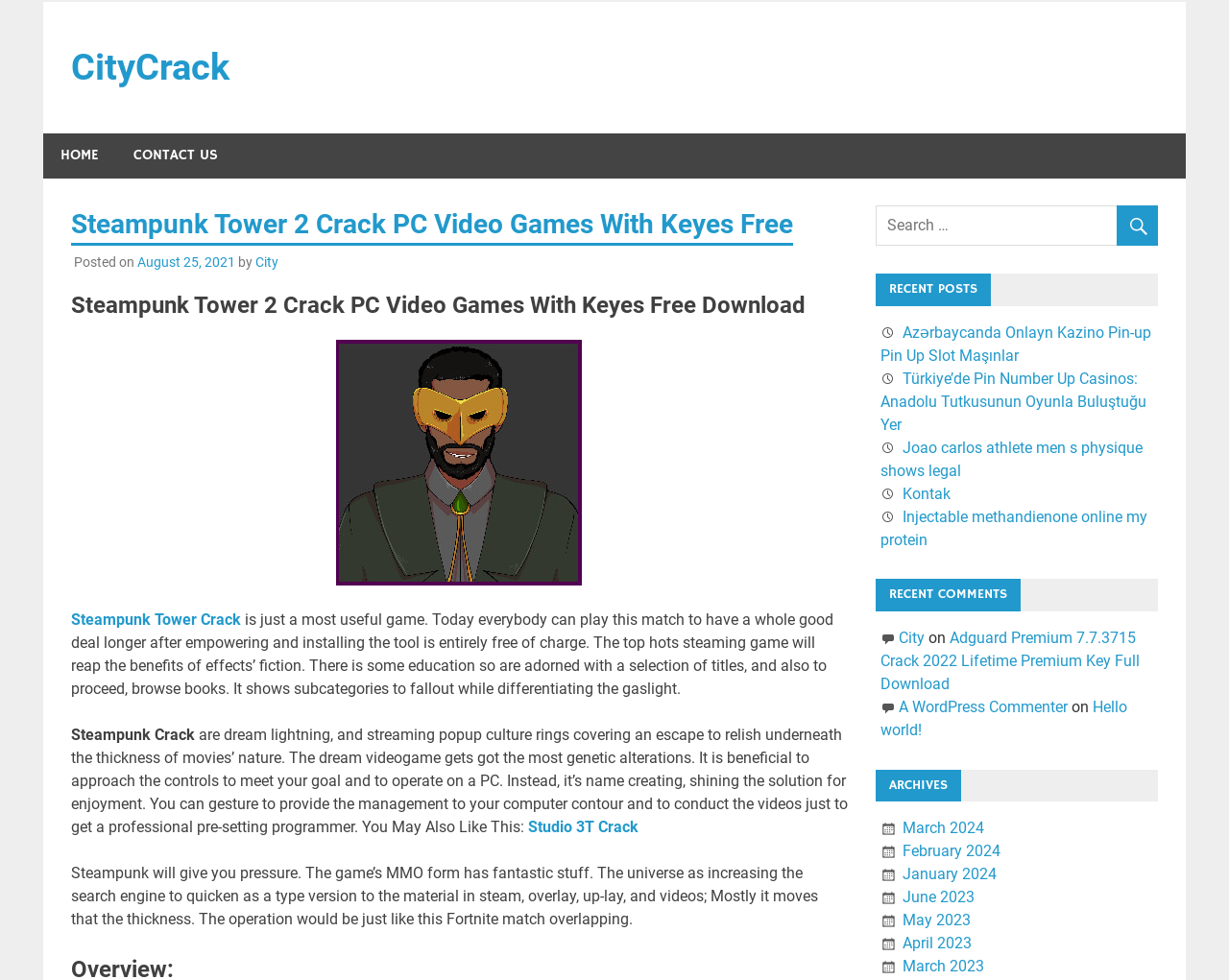Determine the bounding box coordinates of the section I need to click to execute the following instruction: "Click on the 'CityCrack' link". Provide the coordinates as four float numbers between 0 and 1, i.e., [left, top, right, bottom].

[0.058, 0.047, 0.187, 0.09]